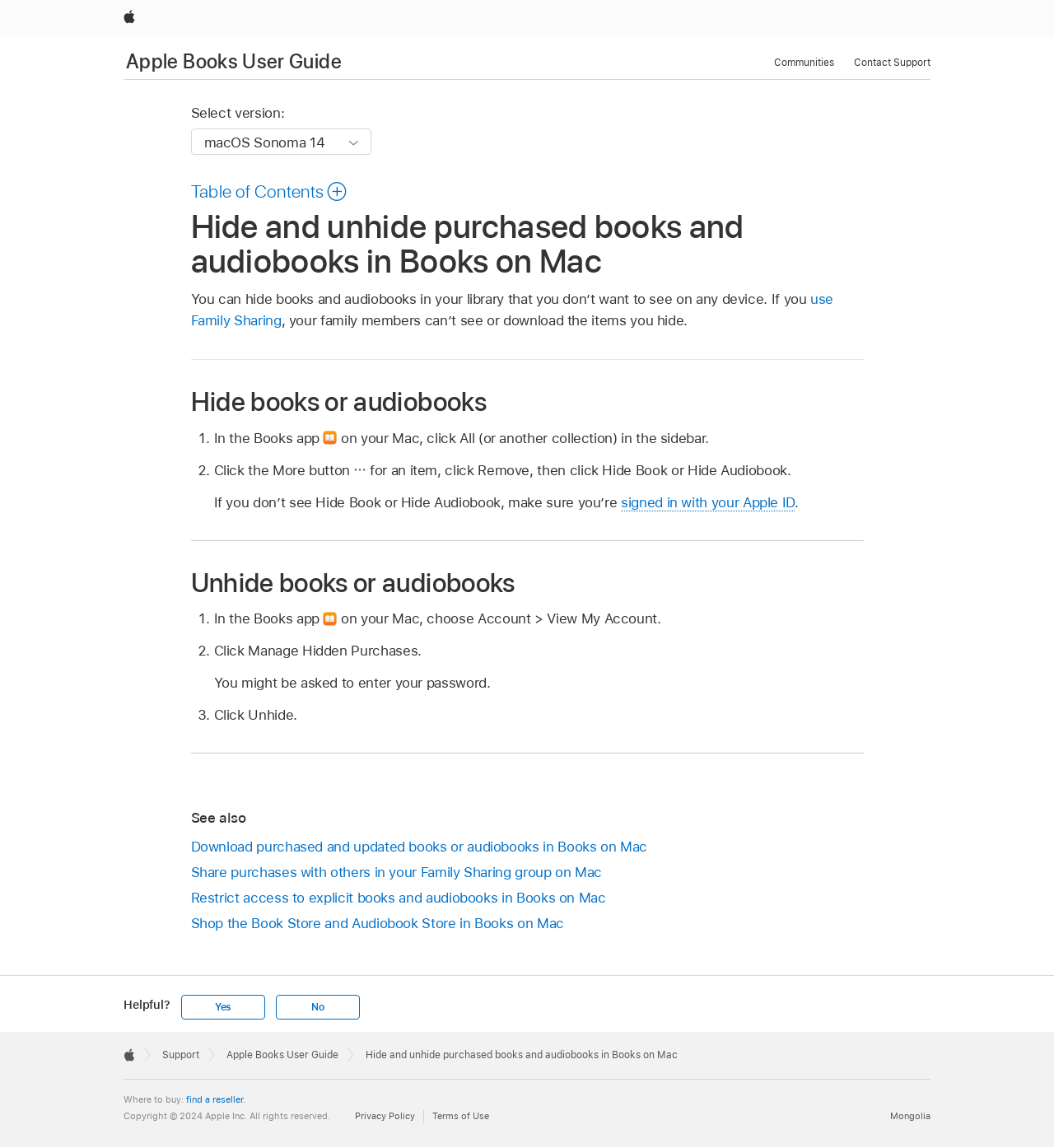Determine the bounding box coordinates of the section I need to click to execute the following instruction: "Click the 'Contact Support' link". Provide the coordinates as four float numbers between 0 and 1, i.e., [left, top, right, bottom].

[0.81, 0.047, 0.883, 0.062]